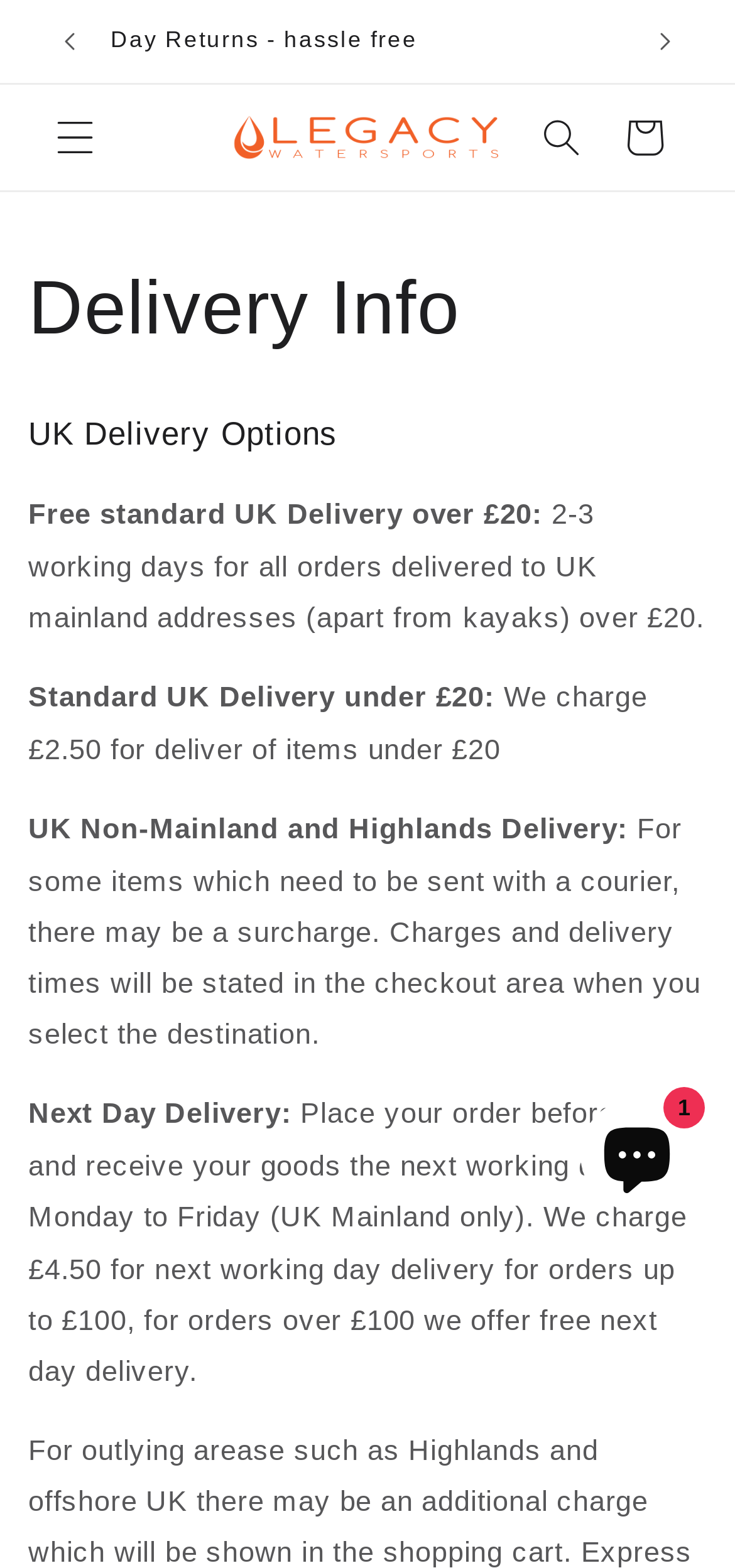What is the chat window for?
Please respond to the question with as much detail as possible.

The webpage has a chat window with an image and a button, which is labeled as 'Shopify online store chat', indicating that the chat window is for Shopify online store chat.